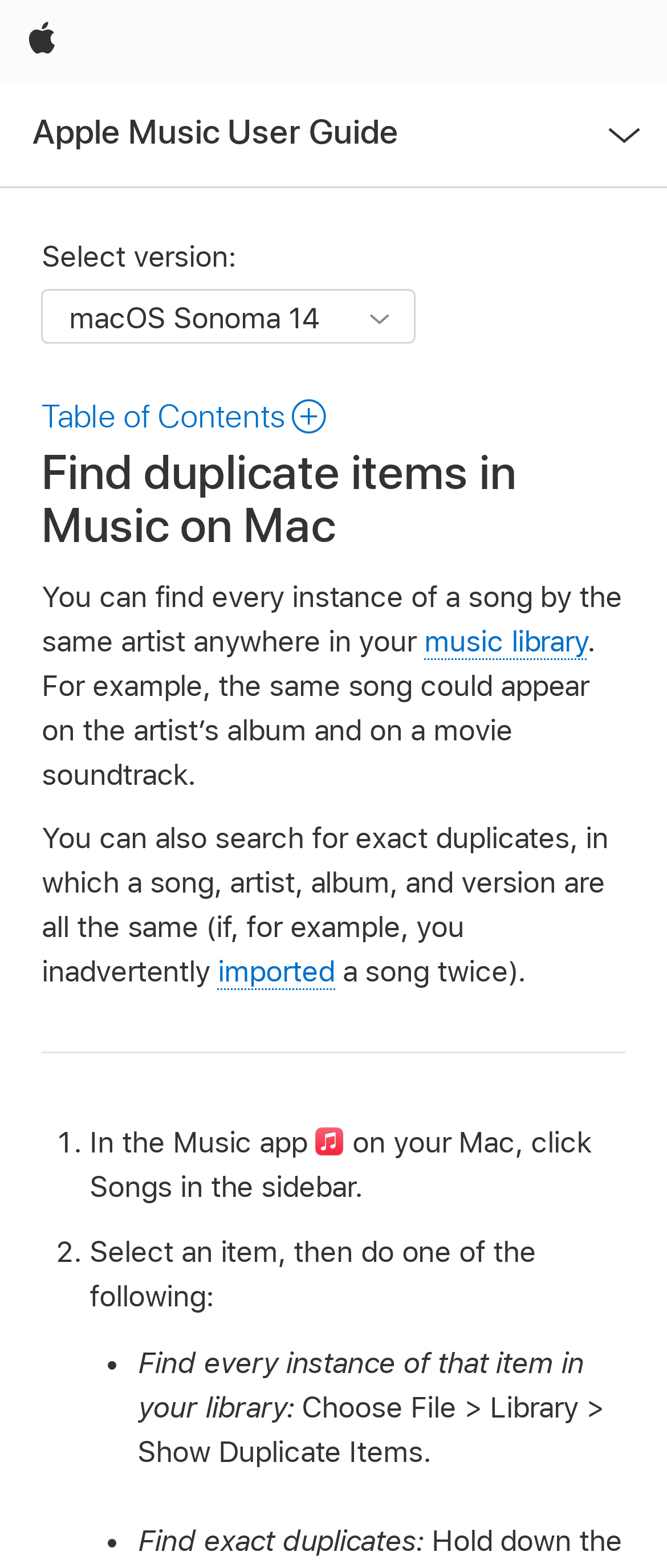Observe the image and answer the following question in detail: What is the purpose of the 'Select version:' combobox?

The 'Select version:' combobox is used to select a specific version of the Apple Music User Guide, which provides instructions on how to use the Music app on Mac.